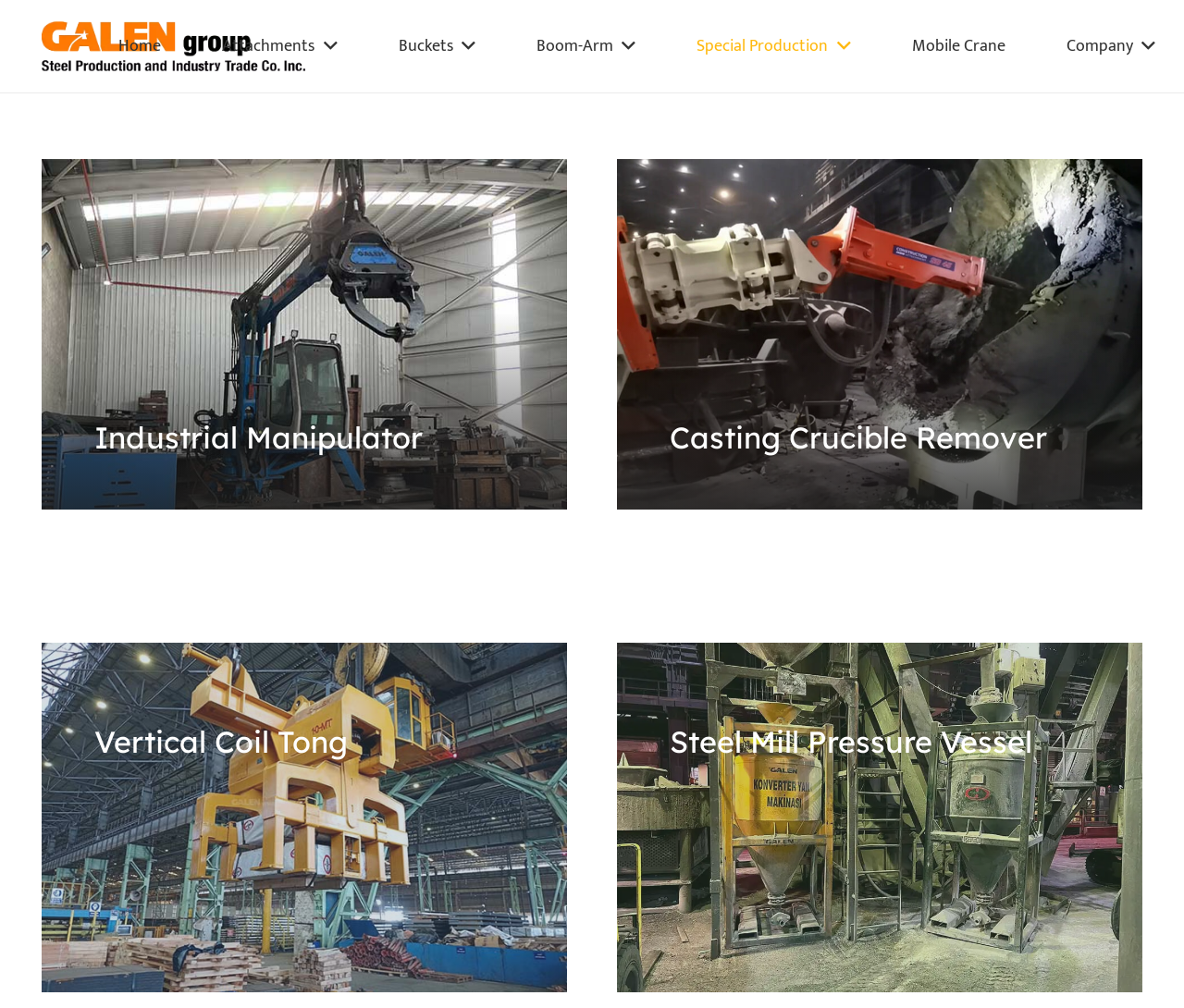Please identify the bounding box coordinates of the element's region that should be clicked to execute the following instruction: "Learn about Casting Crucible Remover". The bounding box coordinates must be four float numbers between 0 and 1, i.e., [left, top, right, bottom].

[0.521, 0.158, 0.965, 0.505]